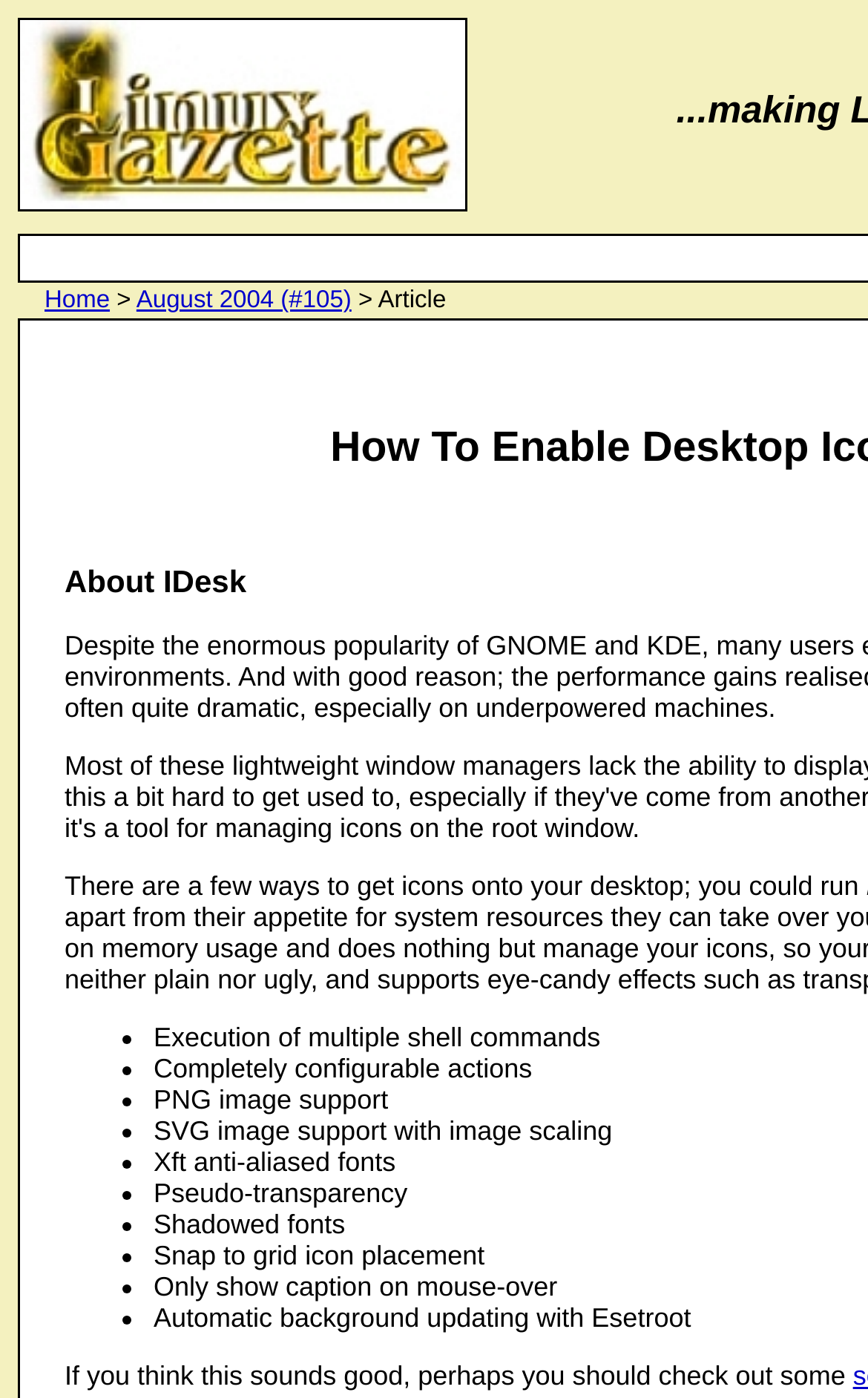Please provide a detailed answer to the question below based on the screenshot: 
What is the logo at the top of the page?

The logo at the top of the page is an image with the text 'Linux Gazette' which suggests that the webpage is part of the Linux Gazette website.